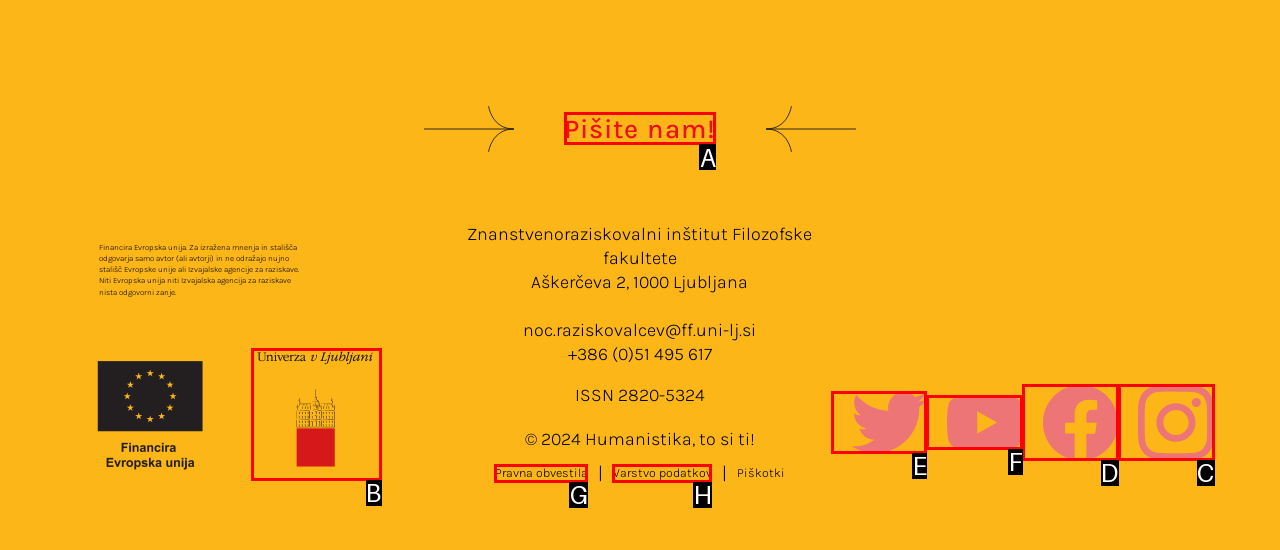Determine which UI element you should click to perform the task: Click the 'Pišite nam!' link
Provide the letter of the correct option from the given choices directly.

A